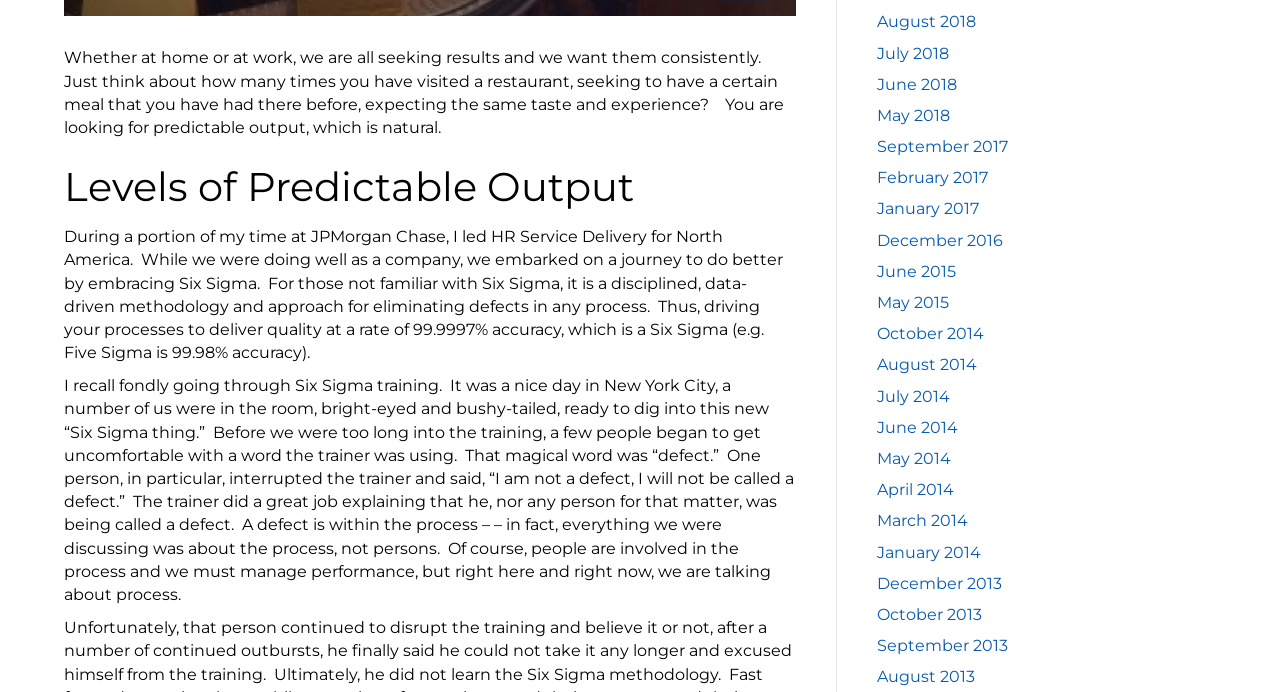Look at the image and write a detailed answer to the question: 
What is the context of the word 'defect' in the third paragraph?

In the third paragraph, the trainer explains that 'a defect is within the process – – in fact, everything we were discussing was about the process, not persons.' which implies that the context of the word 'defect' is related to the process, not individuals.